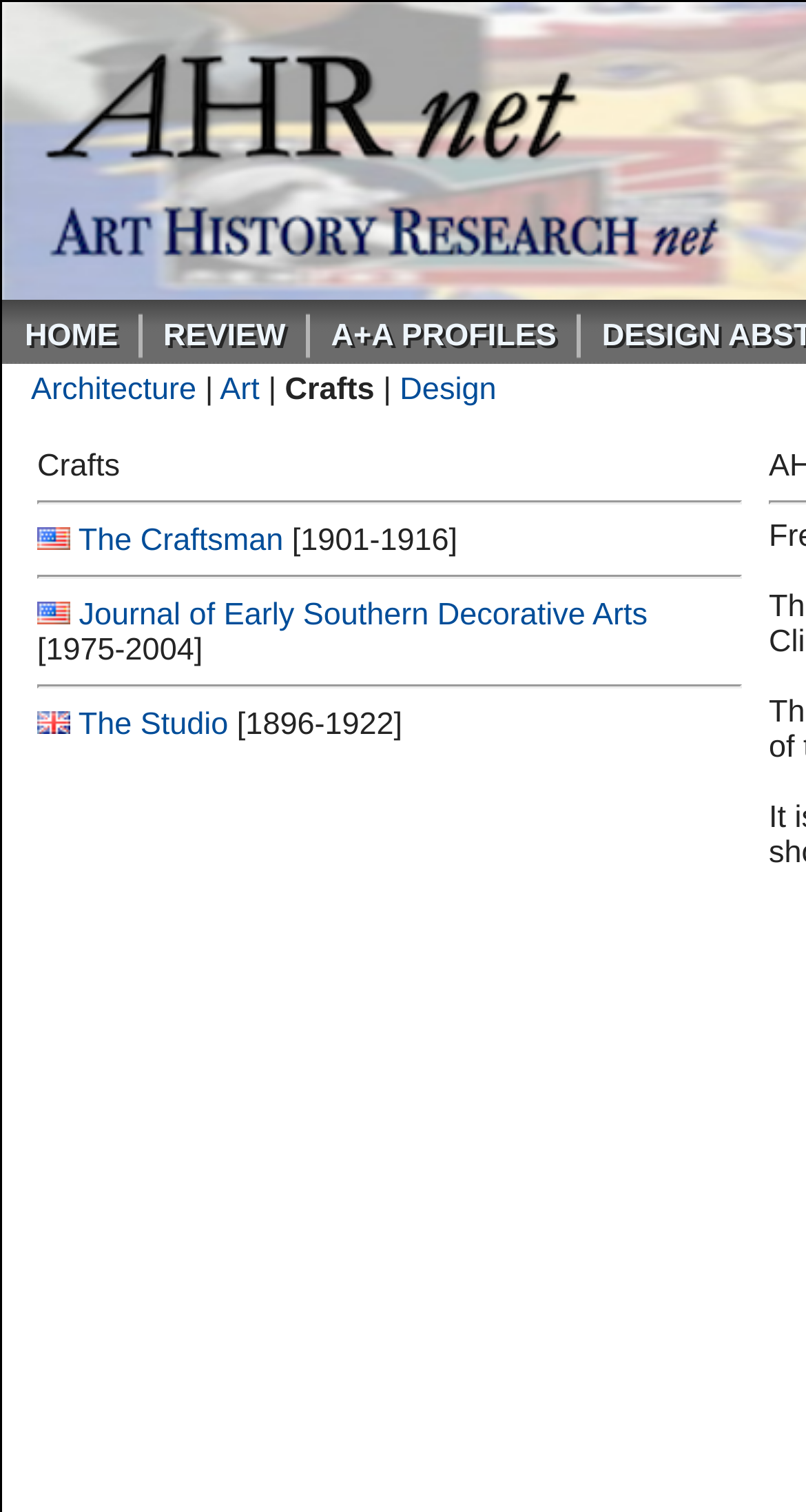How many images are under 'Design'?
Answer the question in a detailed and comprehensive manner.

Under the 'Design' link, there are three image elements with bounding box coordinates [0.046, 0.343, 0.087, 0.364], [0.046, 0.392, 0.087, 0.413], and [0.046, 0.465, 0.087, 0.485]. This indicates that there are three images under 'Design'.